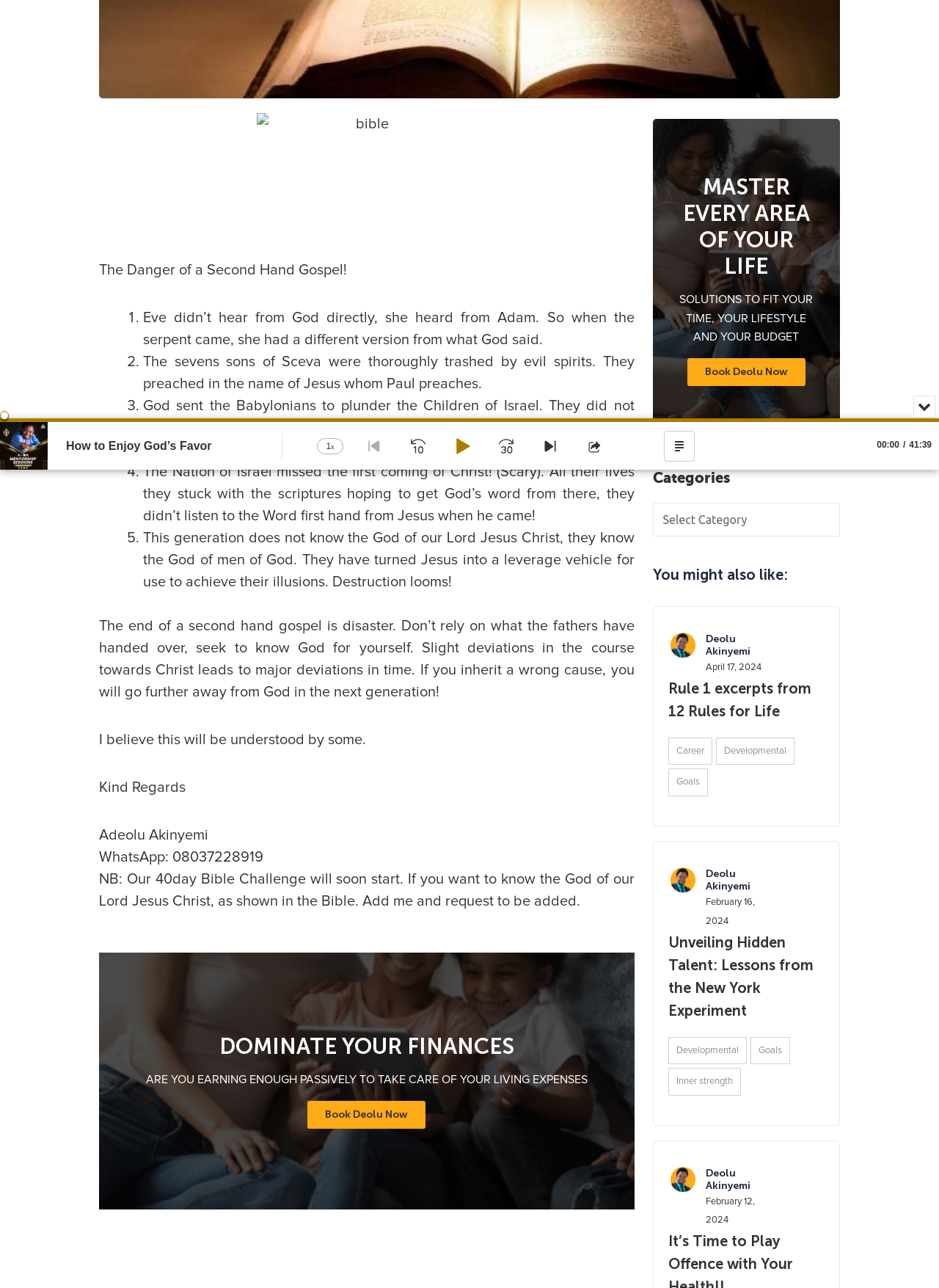Identify the bounding box coordinates for the UI element described as follows: "Show Podcast Episode Text". Ensure the coordinates are four float numbers between 0 and 1, formatted as [left, top, right, bottom].

[0.708, 0.335, 0.739, 0.358]